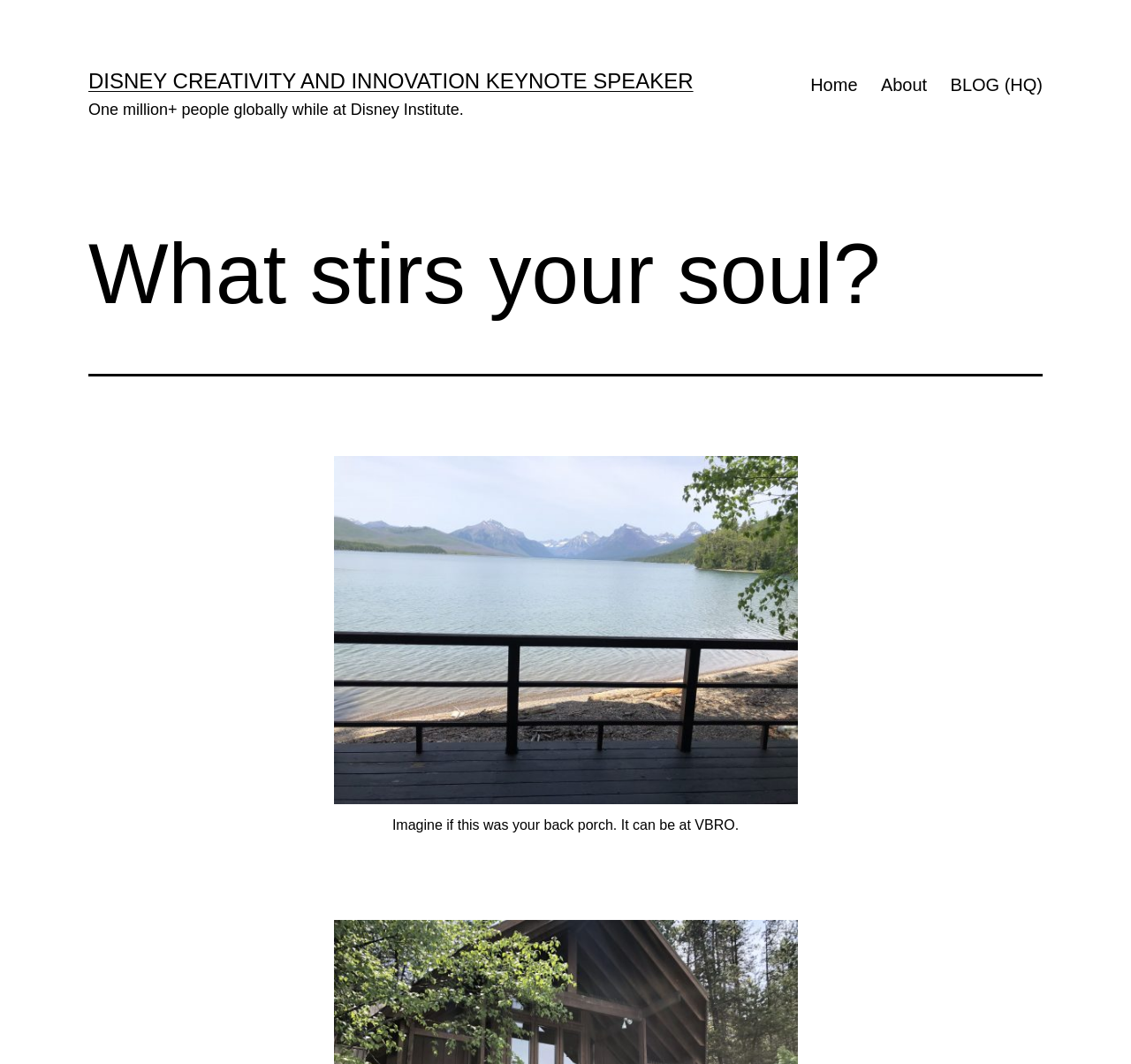What is the number of people globally while at Disney Institute?
Please provide a single word or phrase as the answer based on the screenshot.

One million+